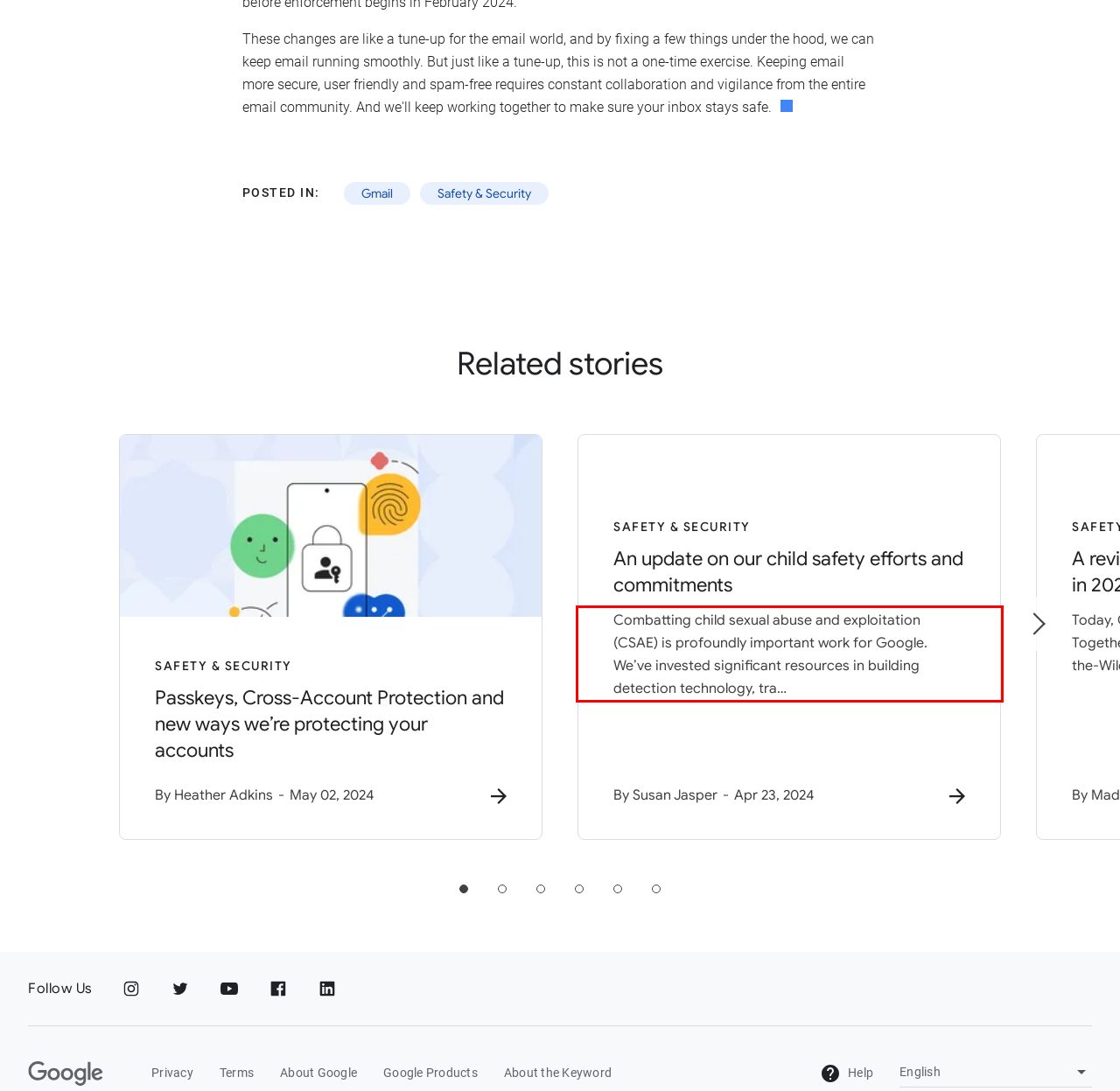Identify the text inside the red bounding box on the provided webpage screenshot by performing OCR.

Combatting child sexual abuse and exploitation (CSAE) is profoundly important work for Google. We’ve invested significant resources in building detection technology, tra…